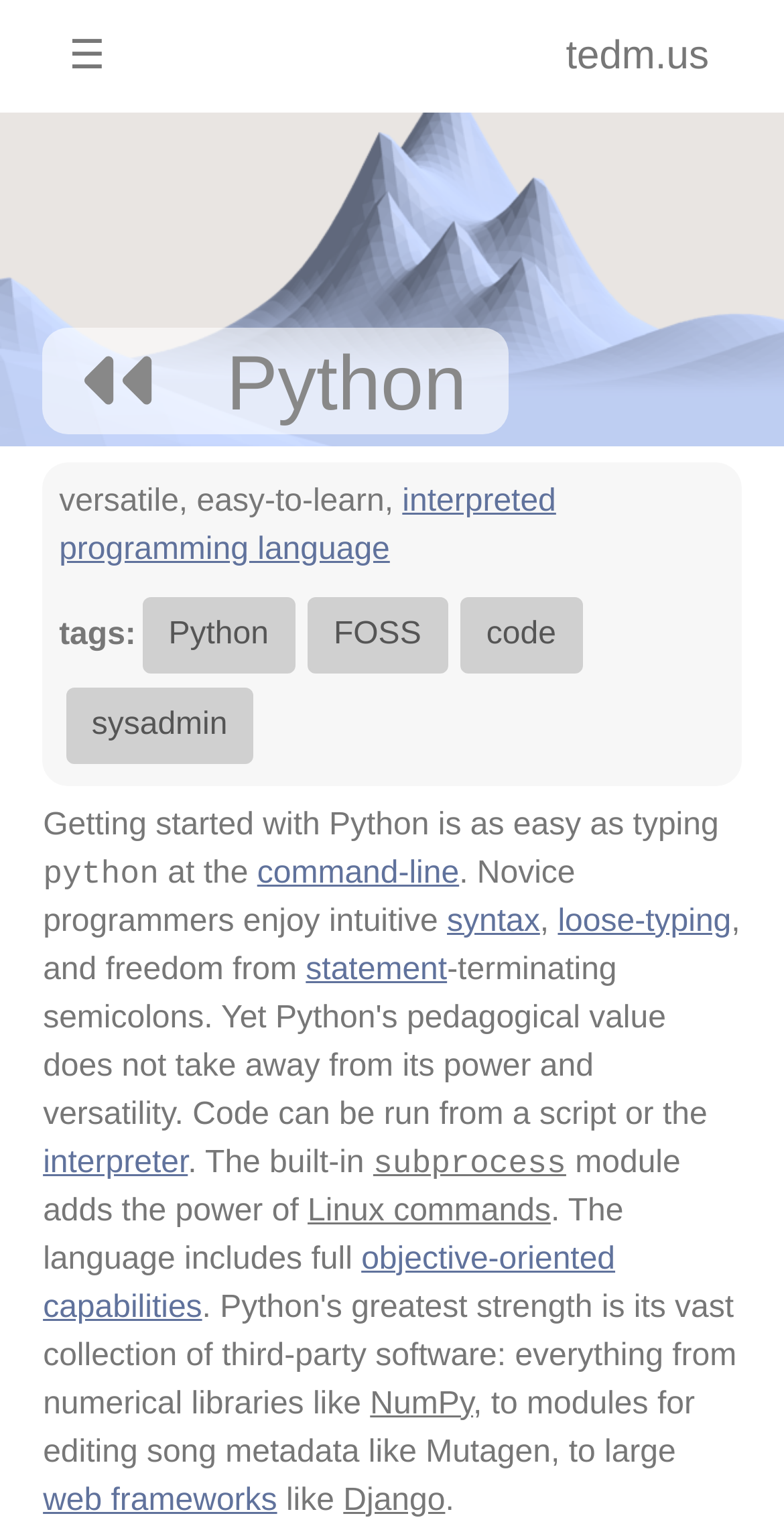Please identify the bounding box coordinates of the region to click in order to complete the task: "Visit the website tedm.us". The coordinates must be four float numbers between 0 and 1, specified as [left, top, right, bottom].

[0.722, 0.011, 0.904, 0.063]